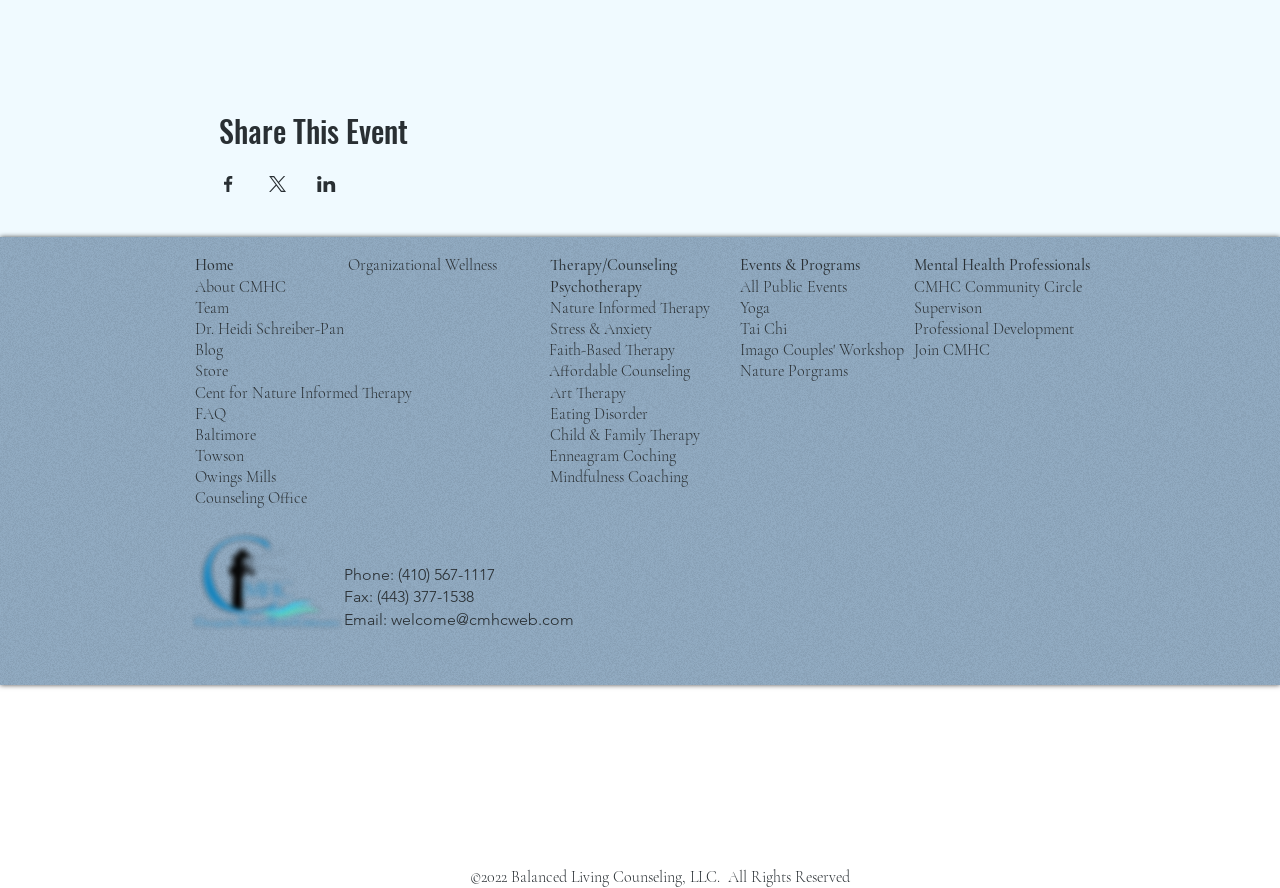From the webpage screenshot, identify the region described by Owings Mills. Provide the bounding box coordinates as (top-left x, top-left y, bottom-right x, bottom-right y), with each value being a floating point number between 0 and 1.

[0.152, 0.522, 0.216, 0.549]